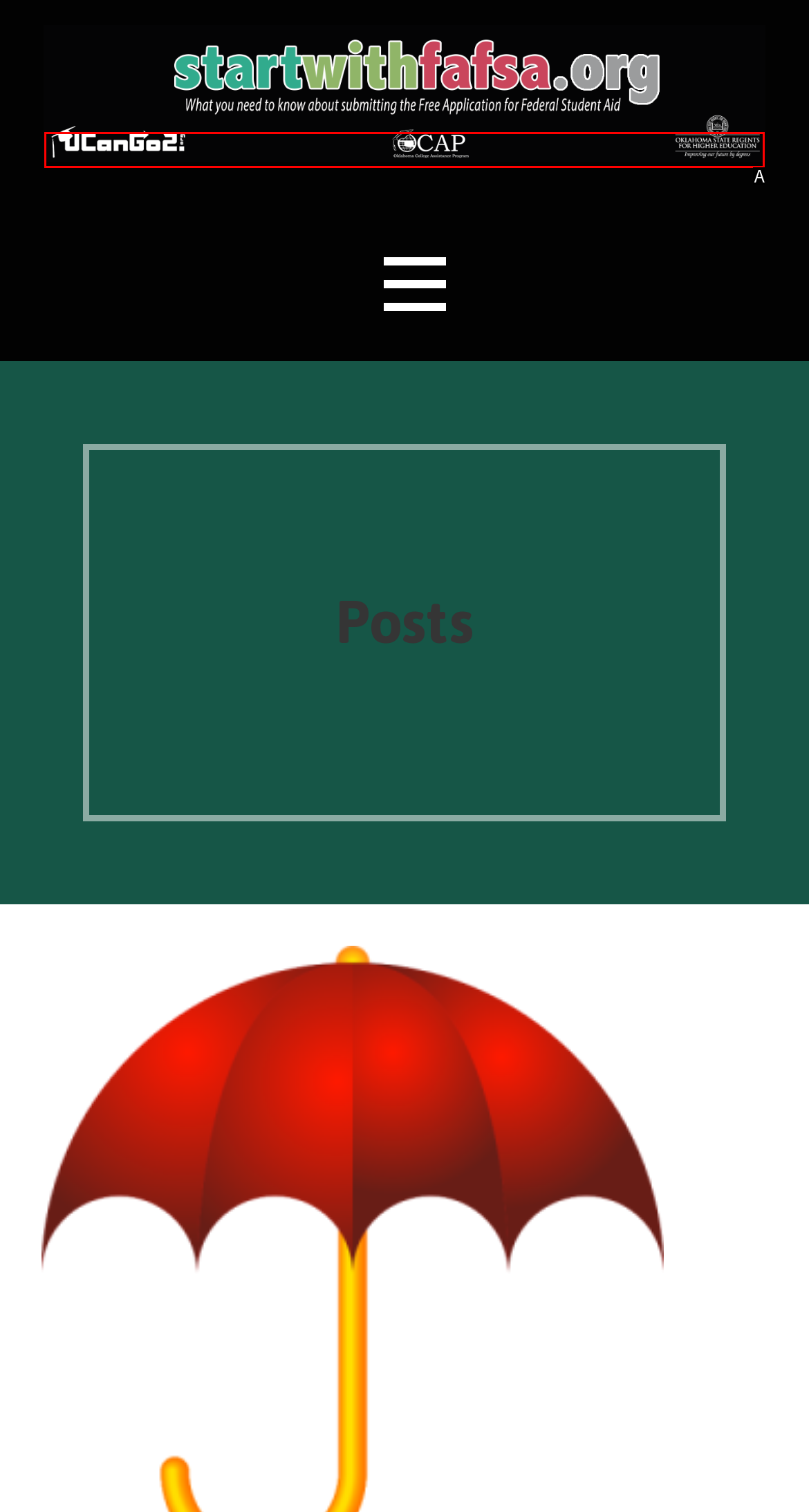Using the description: parent_node: startwithfafsa.org, find the best-matching HTML element. Indicate your answer with the letter of the chosen option.

A